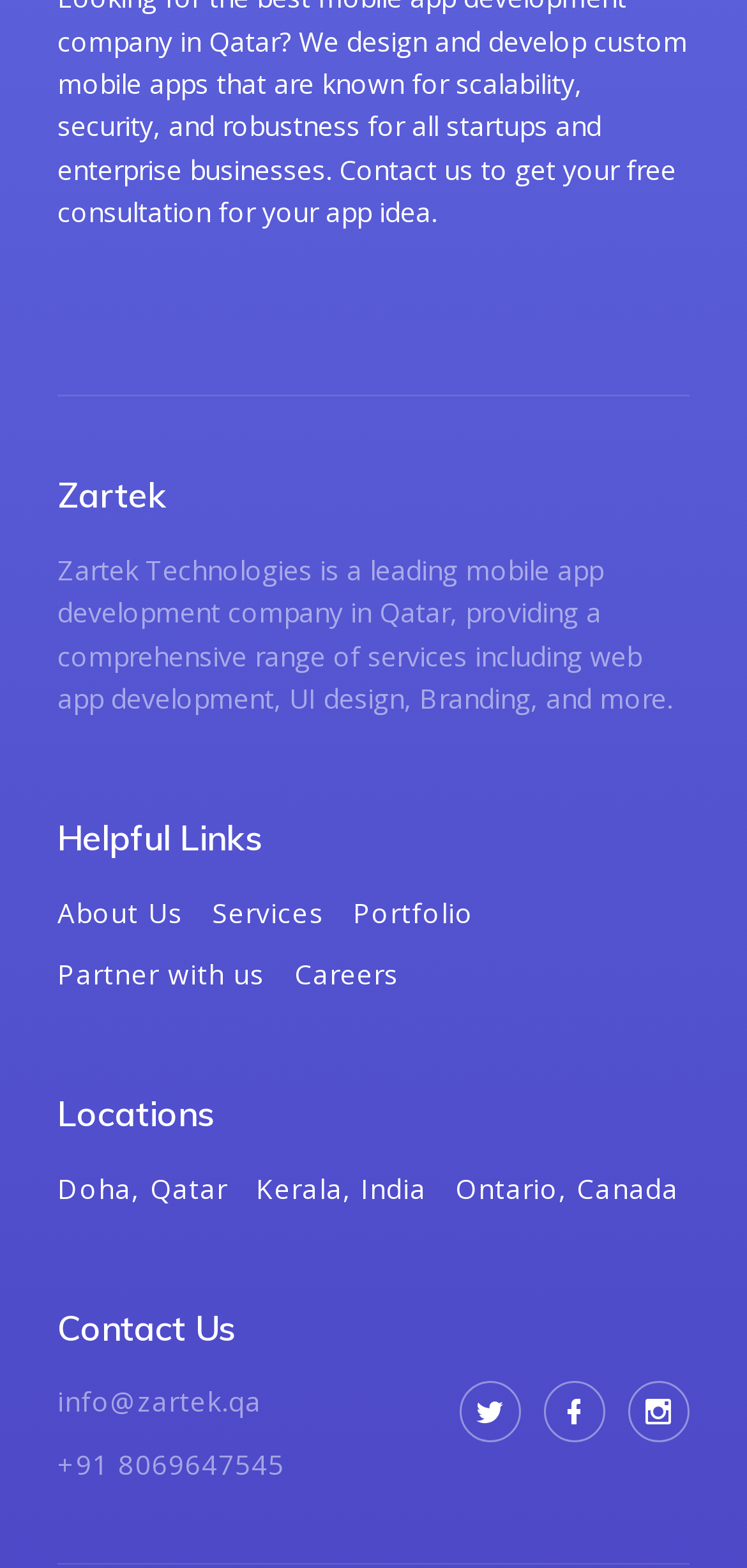What services are mentioned?
Using the image as a reference, give a one-word or short phrase answer.

web app development, UI design, Branding, and more